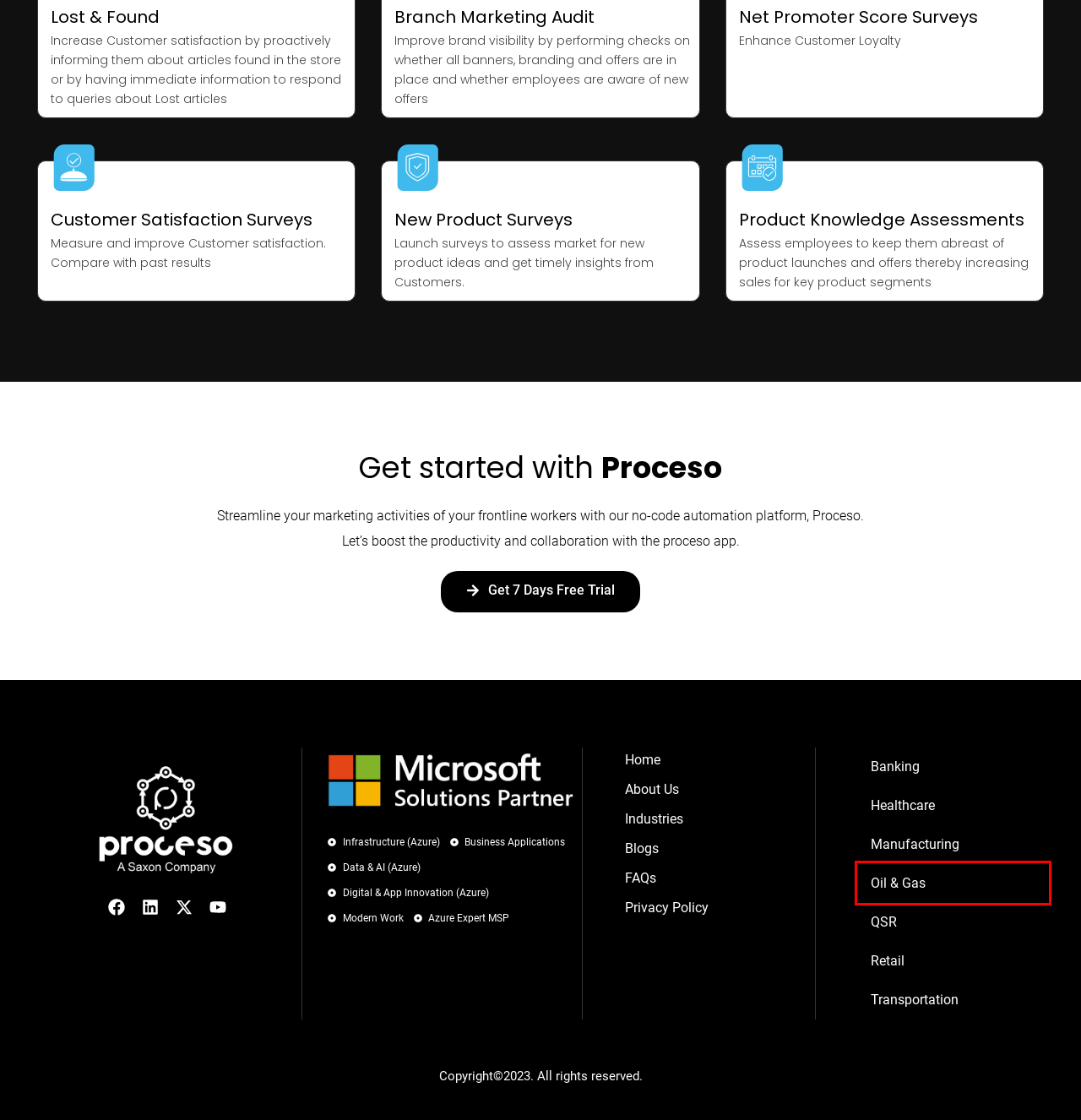You are given a screenshot of a webpage with a red rectangle bounding box. Choose the best webpage description that matches the new webpage after clicking the element in the bounding box. Here are the candidates:
A. Proceso - No-code manufacturing process automation software
B. No-code process automation software for Healthcare and Pharma
C. No-code process automation for Aviation and Transportation
D. Proceso - No-code banking and finance process automation
E. Proceso App – No-code Retail process management software
F. No-code process automation software for QSR and hotels
G. Proceso - No-code oil & gas process automation software
H. No-code process automation software - Proceso | FAQ

G